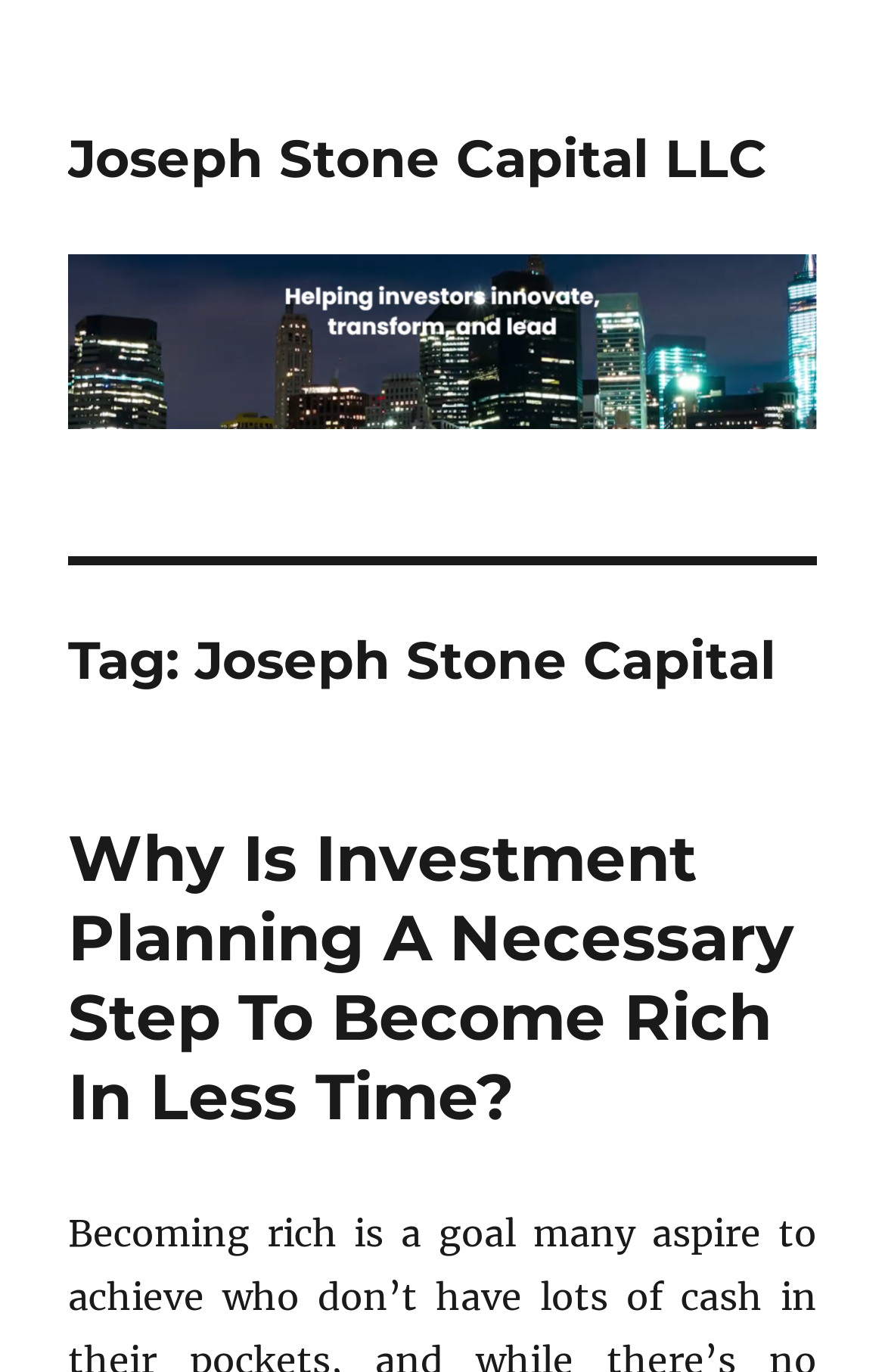Please find the bounding box for the following UI element description. Provide the coordinates in (top-left x, top-left y, bottom-right x, bottom-right y) format, with values between 0 and 1: Joseph Stone Capital LLC

[0.077, 0.093, 0.867, 0.139]